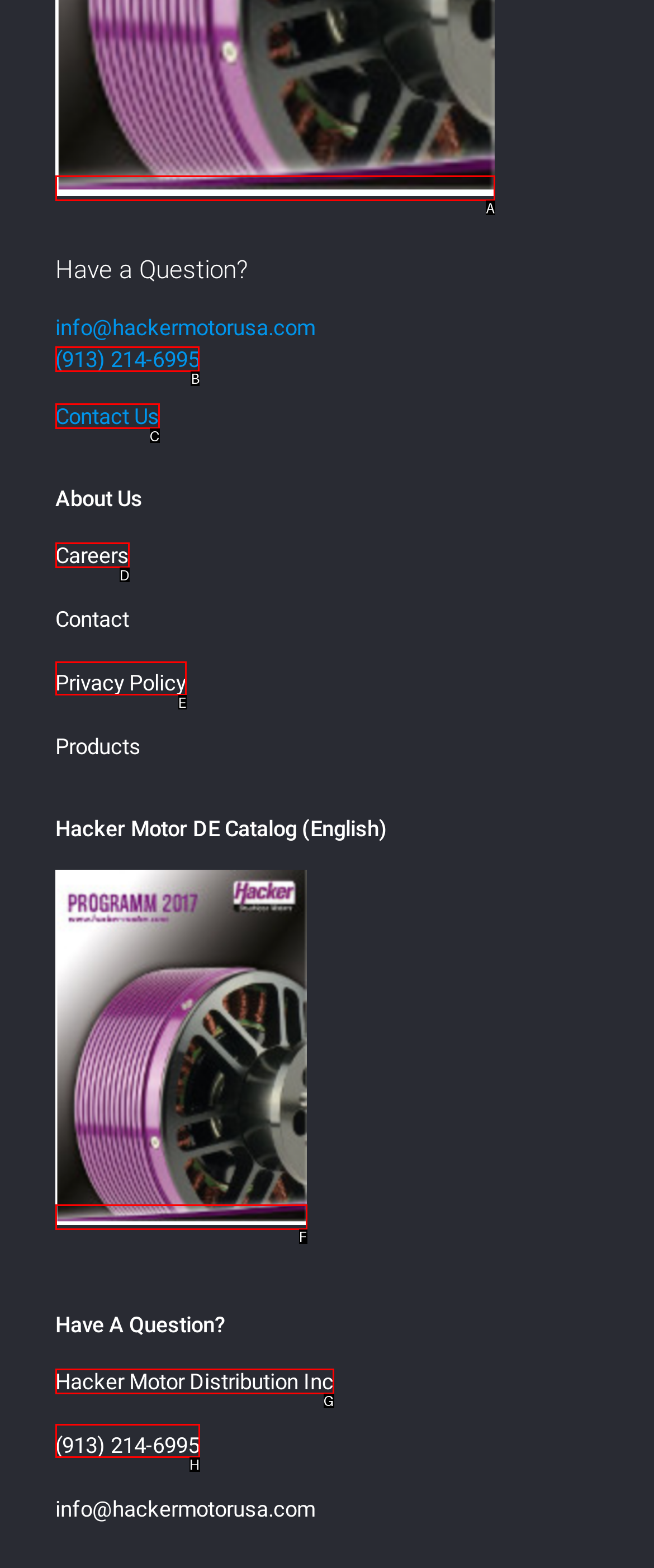Determine the appropriate lettered choice for the task: Call (913) 214-6995. Reply with the correct letter.

B